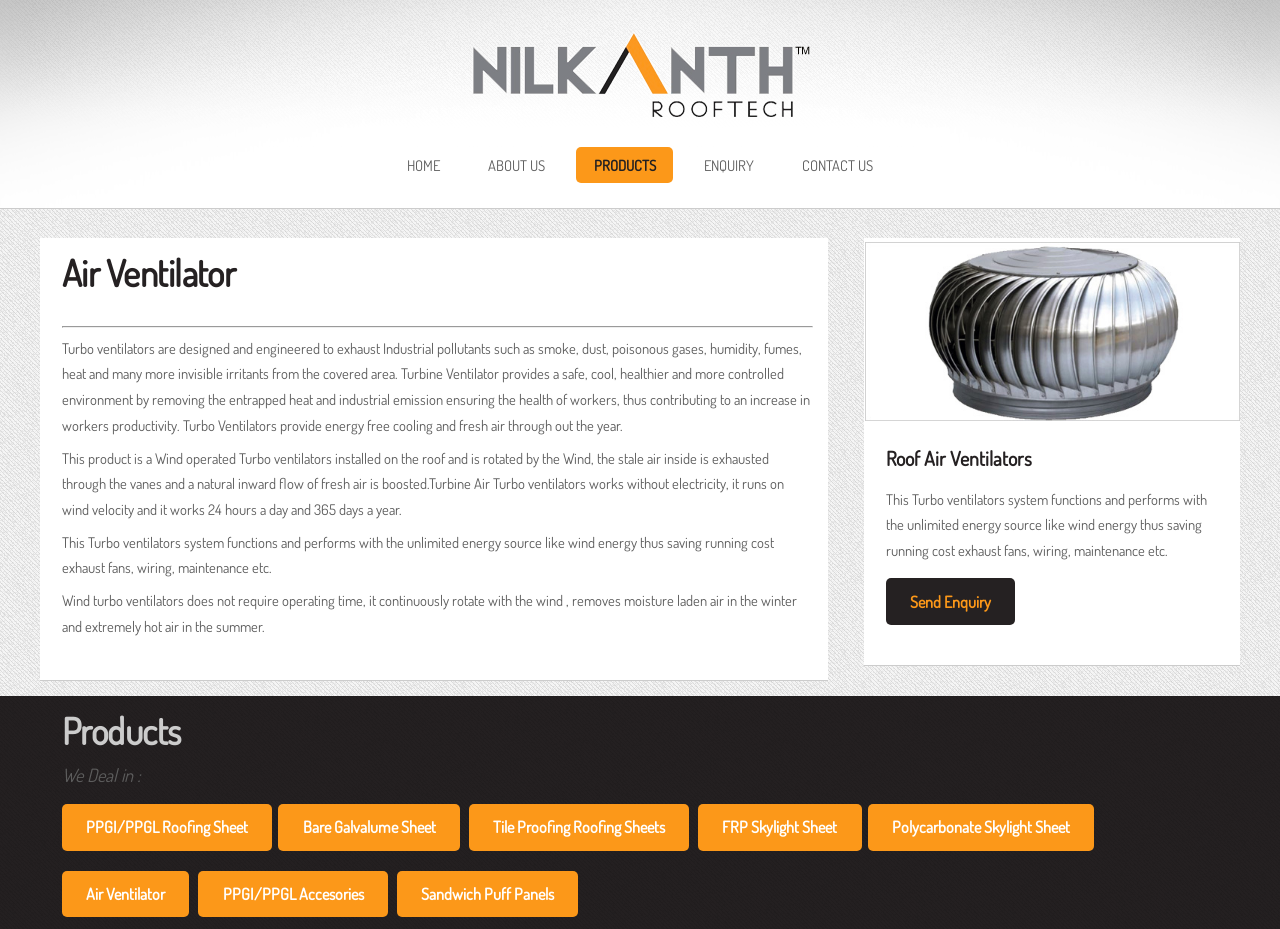Locate the bounding box of the UI element described by: "parent_node: Roof Air Ventilators" in the given webpage screenshot.

[0.676, 0.26, 0.969, 0.453]